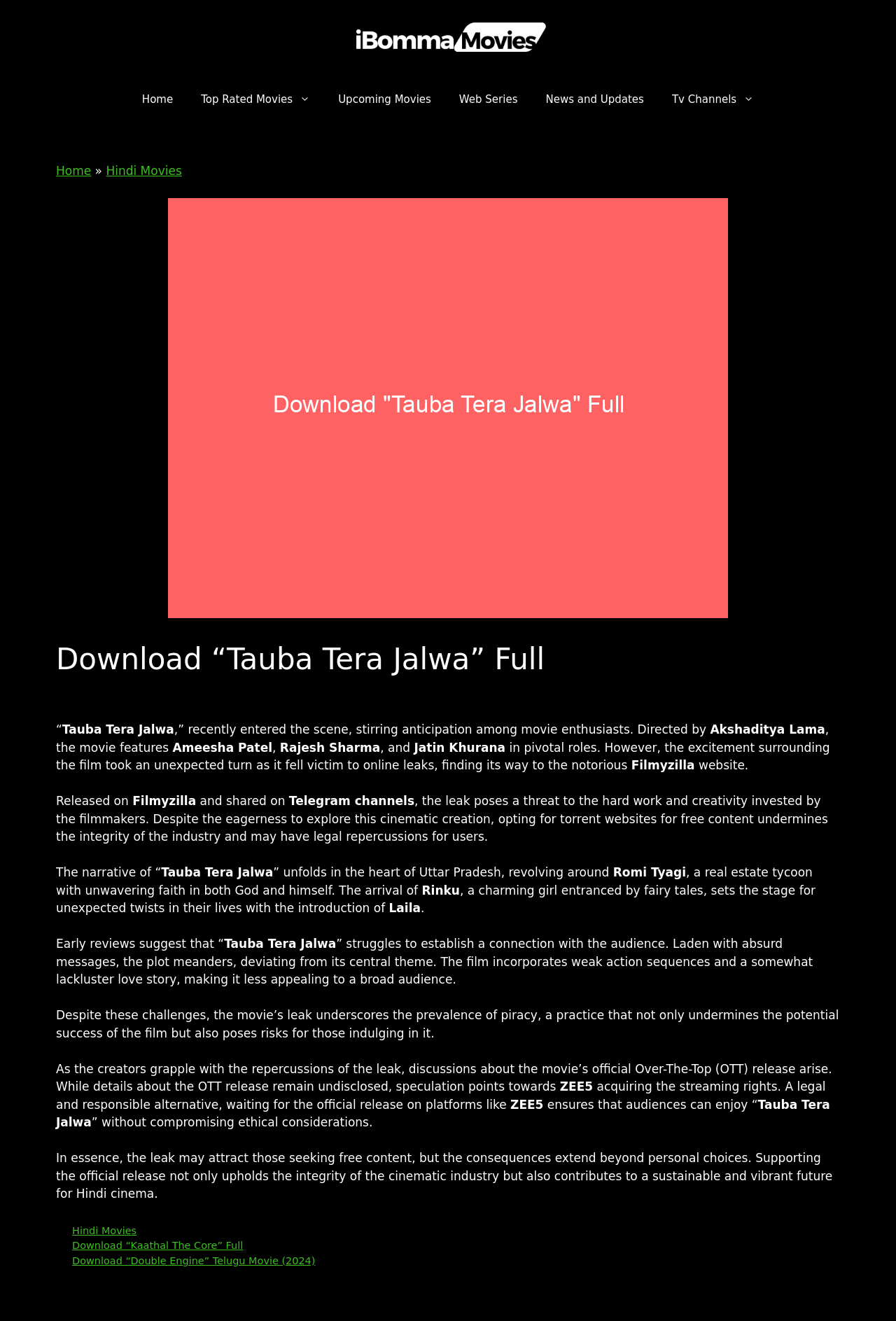Please find the main title text of this webpage.

Download “Tauba Tera Jalwa” Full